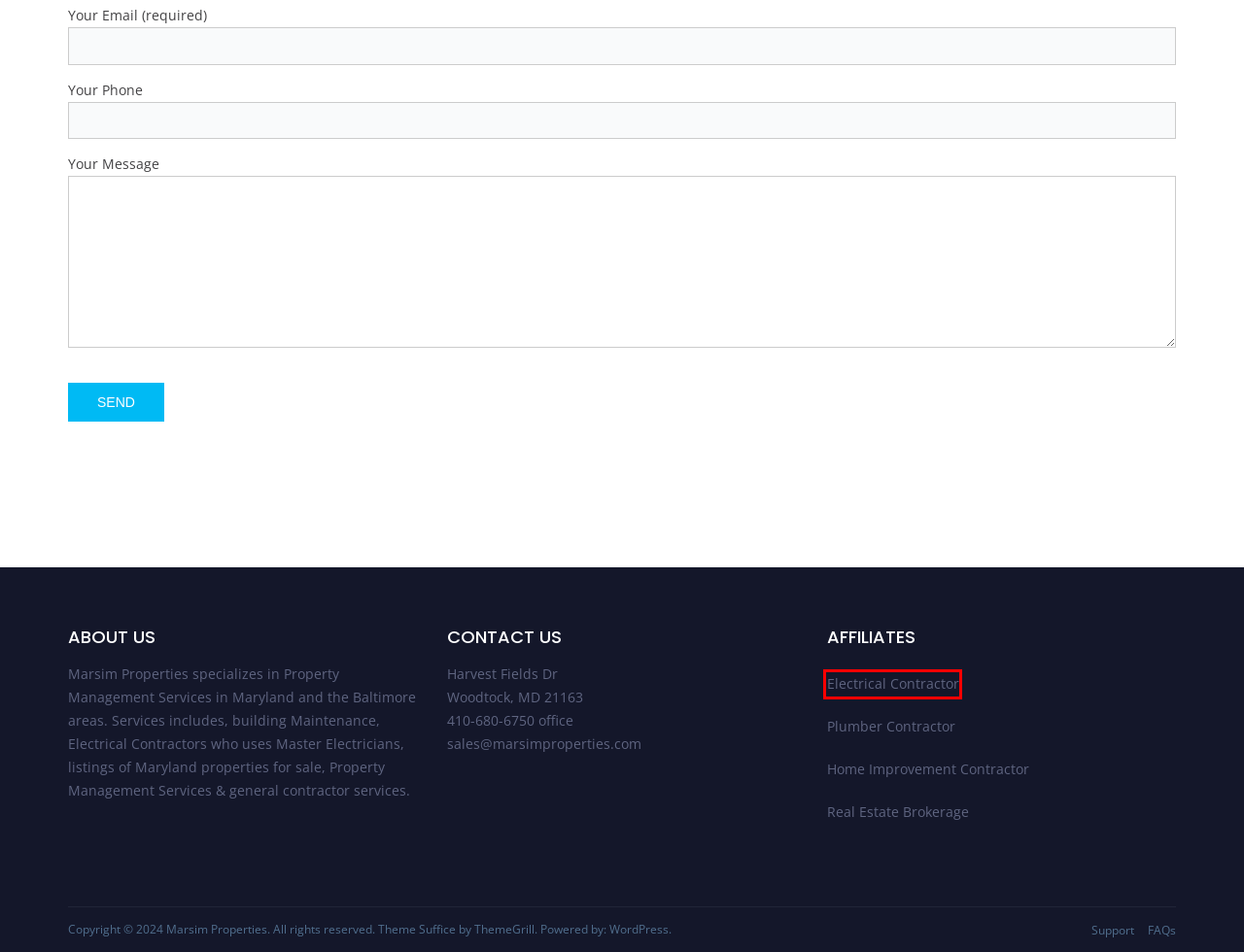Examine the webpage screenshot and identify the UI element enclosed in the red bounding box. Pick the webpage description that most accurately matches the new webpage after clicking the selected element. Here are the candidates:
A. Marsim Properties – Marsim Properties
B. Marsim Properties – Property Management Company
C. Apartment Building – Marsim Properties
D. Marsim Realty LLC – Real Estate Brokerage
E. Blog Tool, Publishing Platform, and CMS – WordPress.org
F. Electrical Contractor – Marsim Properties
G. Affiliates – Marsim Properties
H. General Contractor | Home Improvement Company | AccuContractor

F